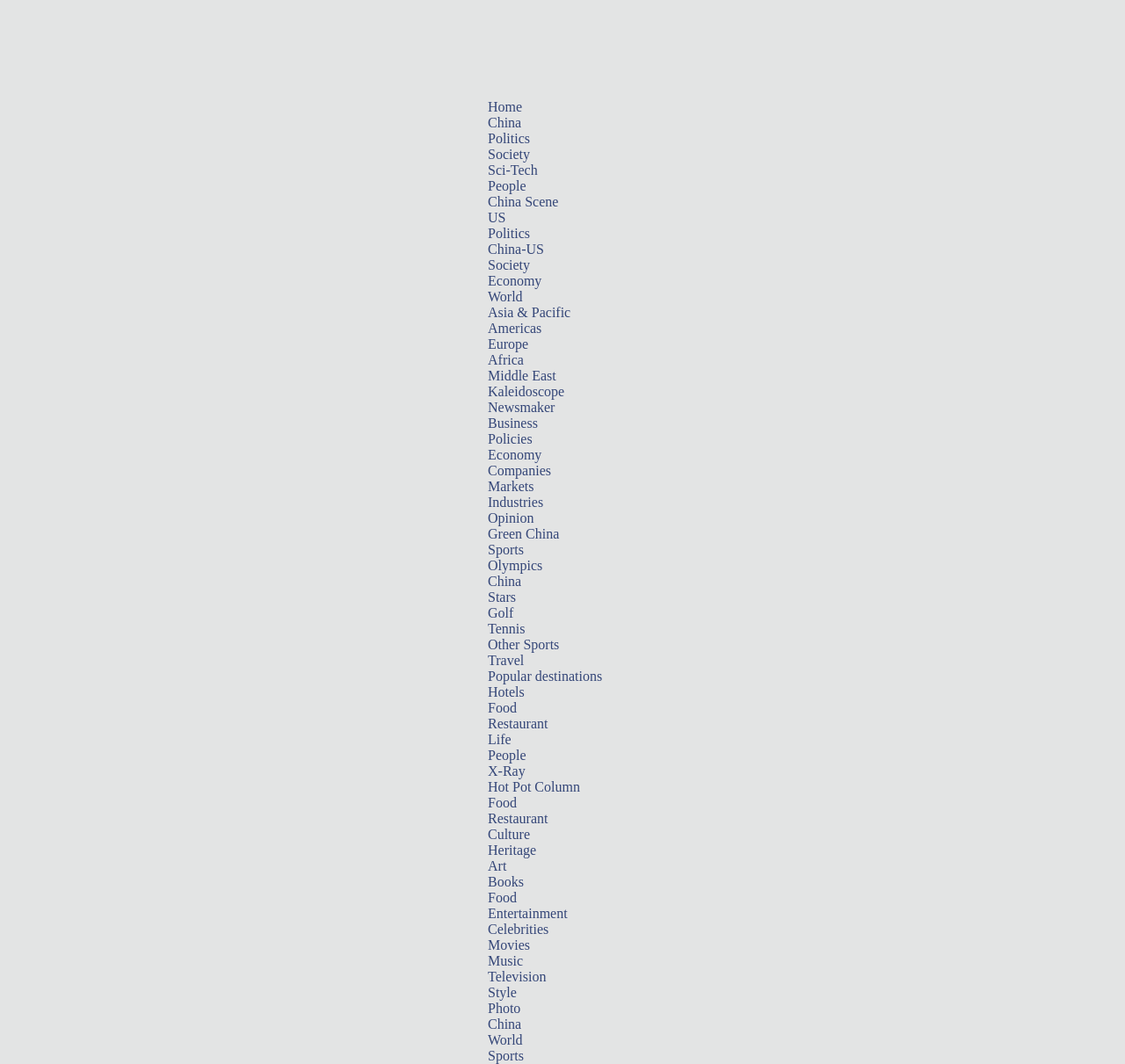Please identify the bounding box coordinates of the region to click in order to complete the given instruction: "Go to the 'Sports' section". The coordinates should be four float numbers between 0 and 1, i.e., [left, top, right, bottom].

[0.434, 0.509, 0.466, 0.524]